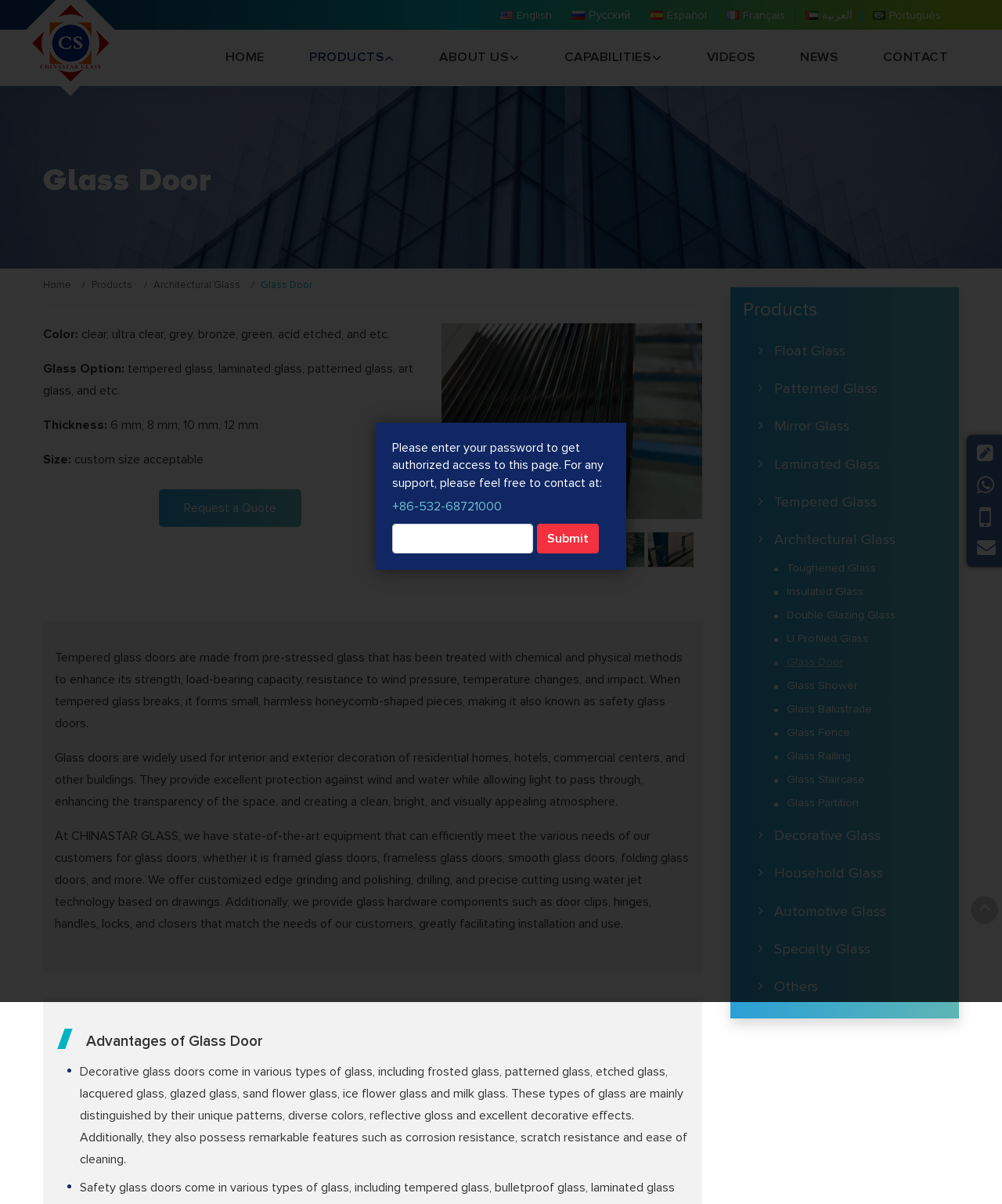Pinpoint the bounding box coordinates for the area that should be clicked to perform the following instruction: "Enter password to get authorized access".

[0.391, 0.435, 0.532, 0.459]